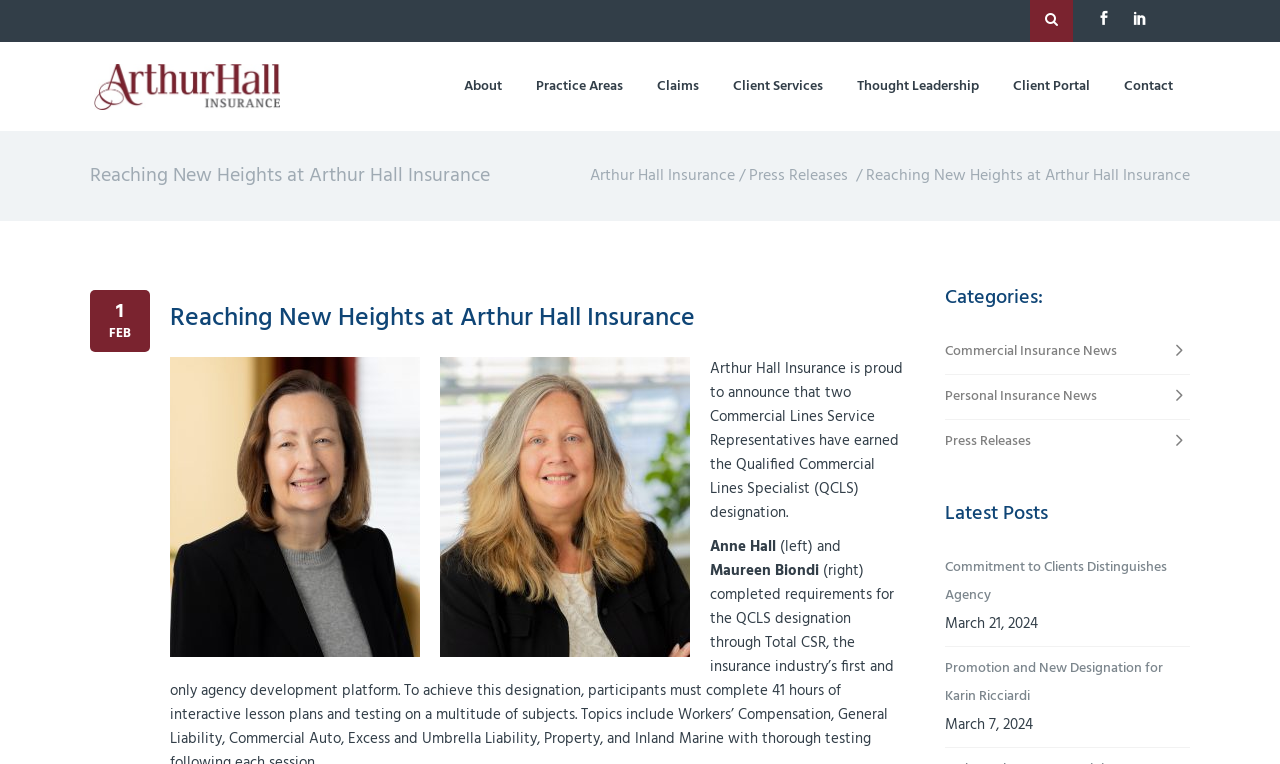Please find the bounding box for the following UI element description. Provide the coordinates in (top-left x, top-left y, bottom-right x, bottom-right y) format, with values between 0 and 1: About

[0.349, 0.055, 0.405, 0.171]